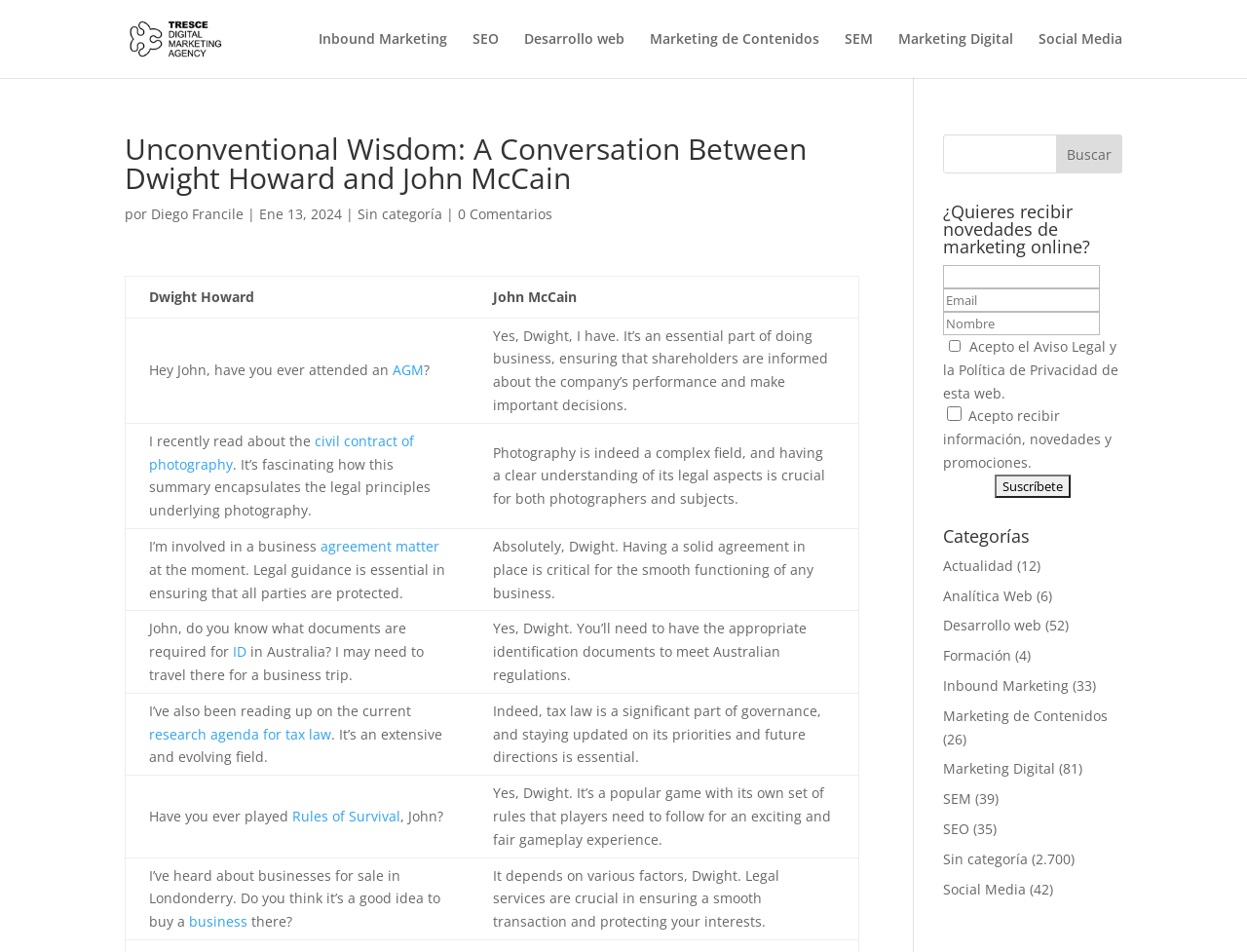Provide the bounding box coordinates of the area you need to click to execute the following instruction: "View posts in Desarrollo web category".

[0.756, 0.647, 0.835, 0.667]